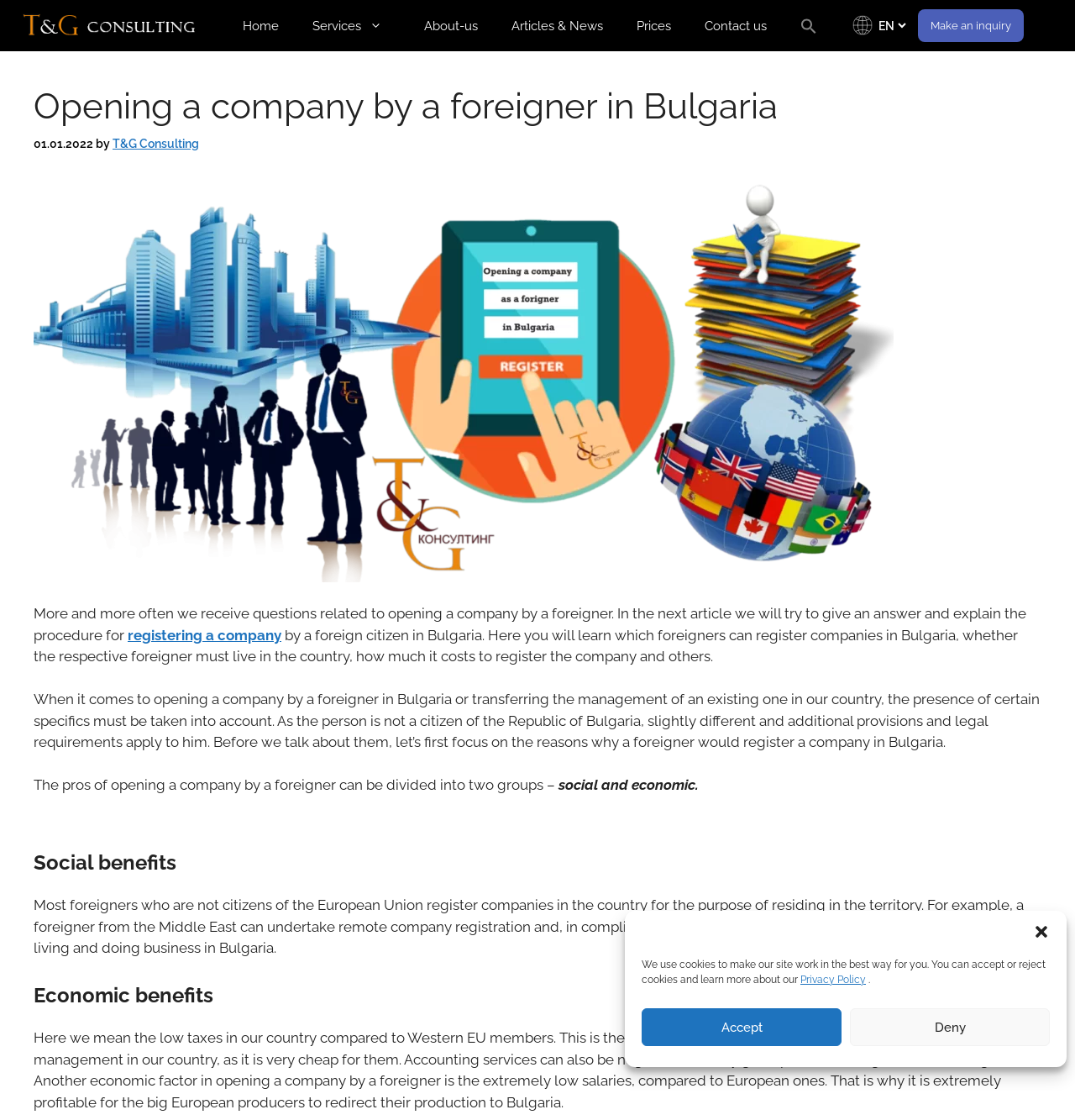What is the main topic of this webpage?
Provide a detailed and extensive answer to the question.

Based on the content of the webpage, it appears that the main topic is about opening a company by a foreigner in Bulgaria, as indicated by the heading 'Opening a company by a foreigner in Bulgaria' and the subsequent text that discusses the procedure and benefits of doing so.